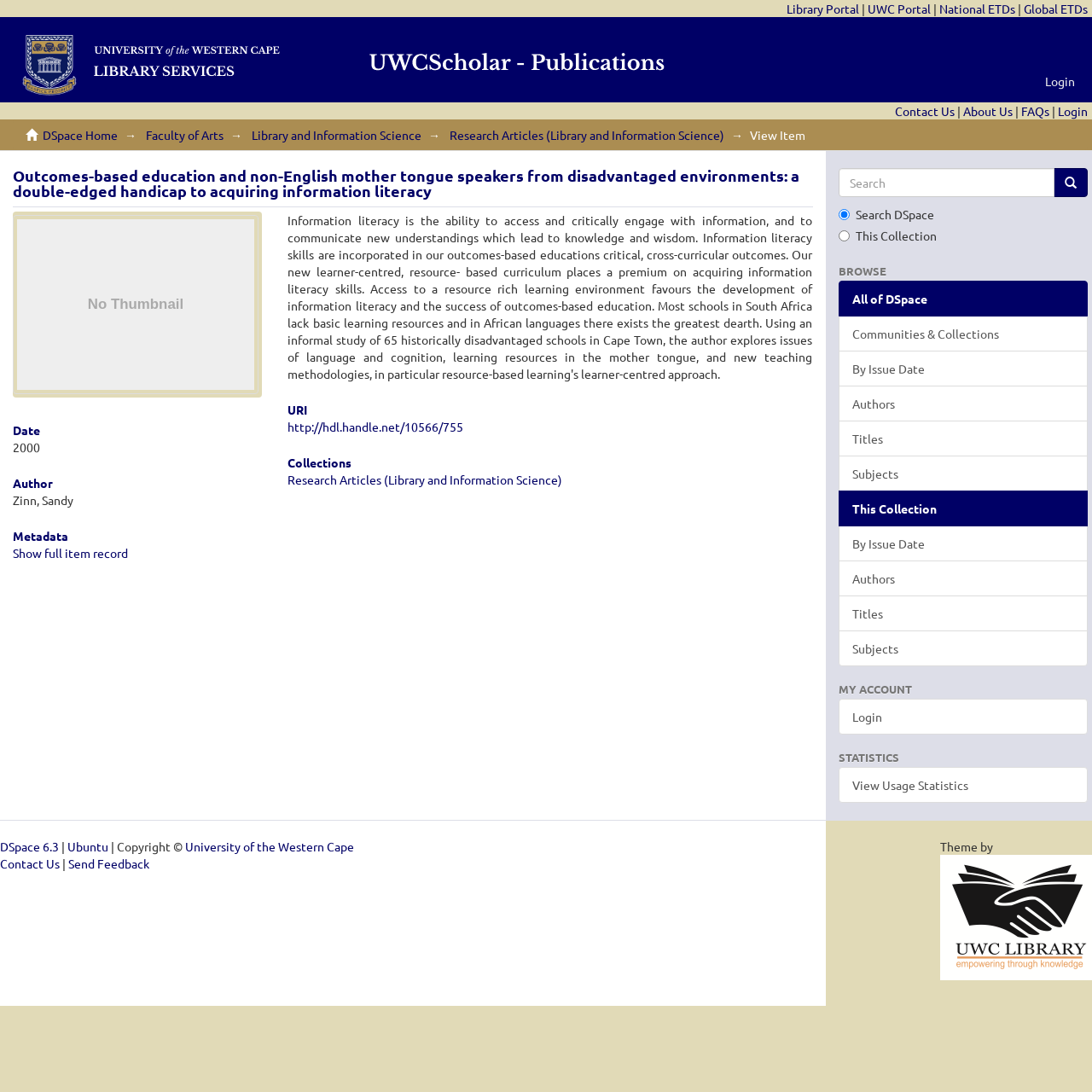Identify the bounding box coordinates of the area you need to click to perform the following instruction: "Click the 'Download Now' button".

None